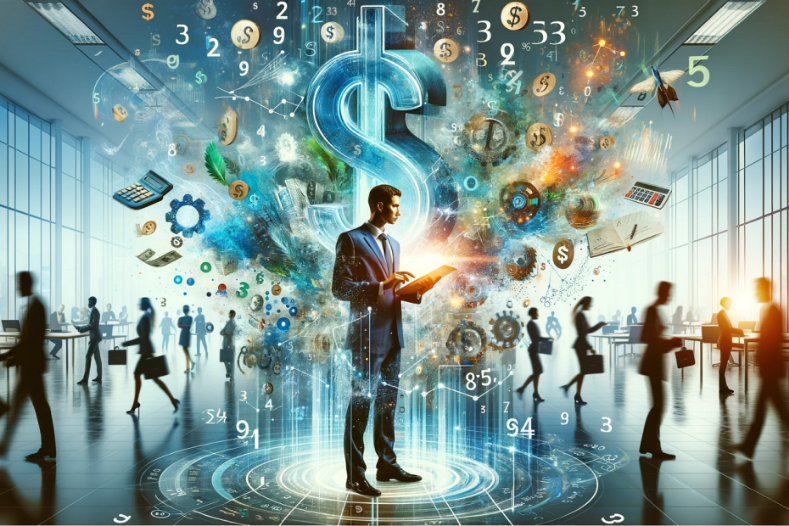Please reply to the following question with a single word or a short phrase:
What is emphasized by elements like calculators, charts, and mathematical symbols?

the analytical side of accounting